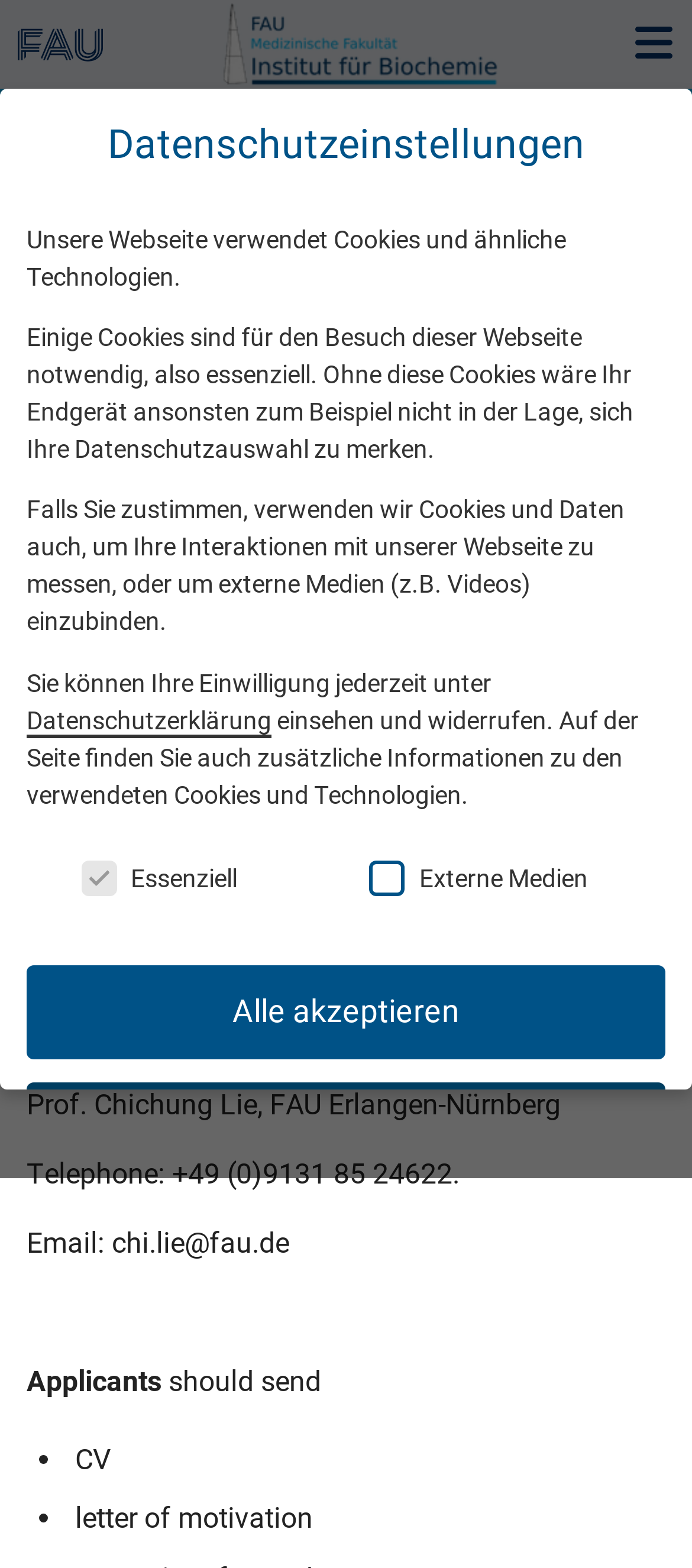Using the information from the screenshot, answer the following question thoroughly:
What are the required documents for applicants?

The required documents for applicants are mentioned in the list 'Applicants should send' which includes 'CV' and 'letter of motivation'.